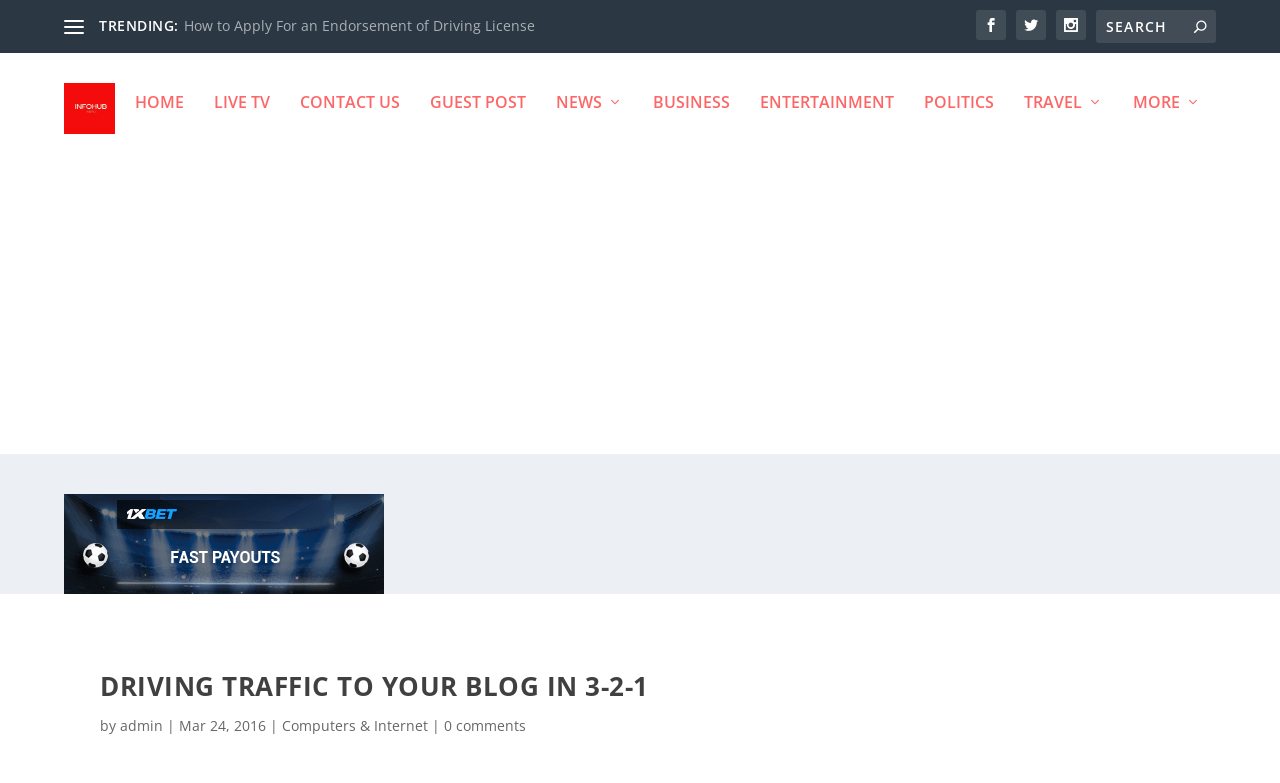Is there a search function on the webpage? Look at the image and give a one-word or short phrase answer.

Yes